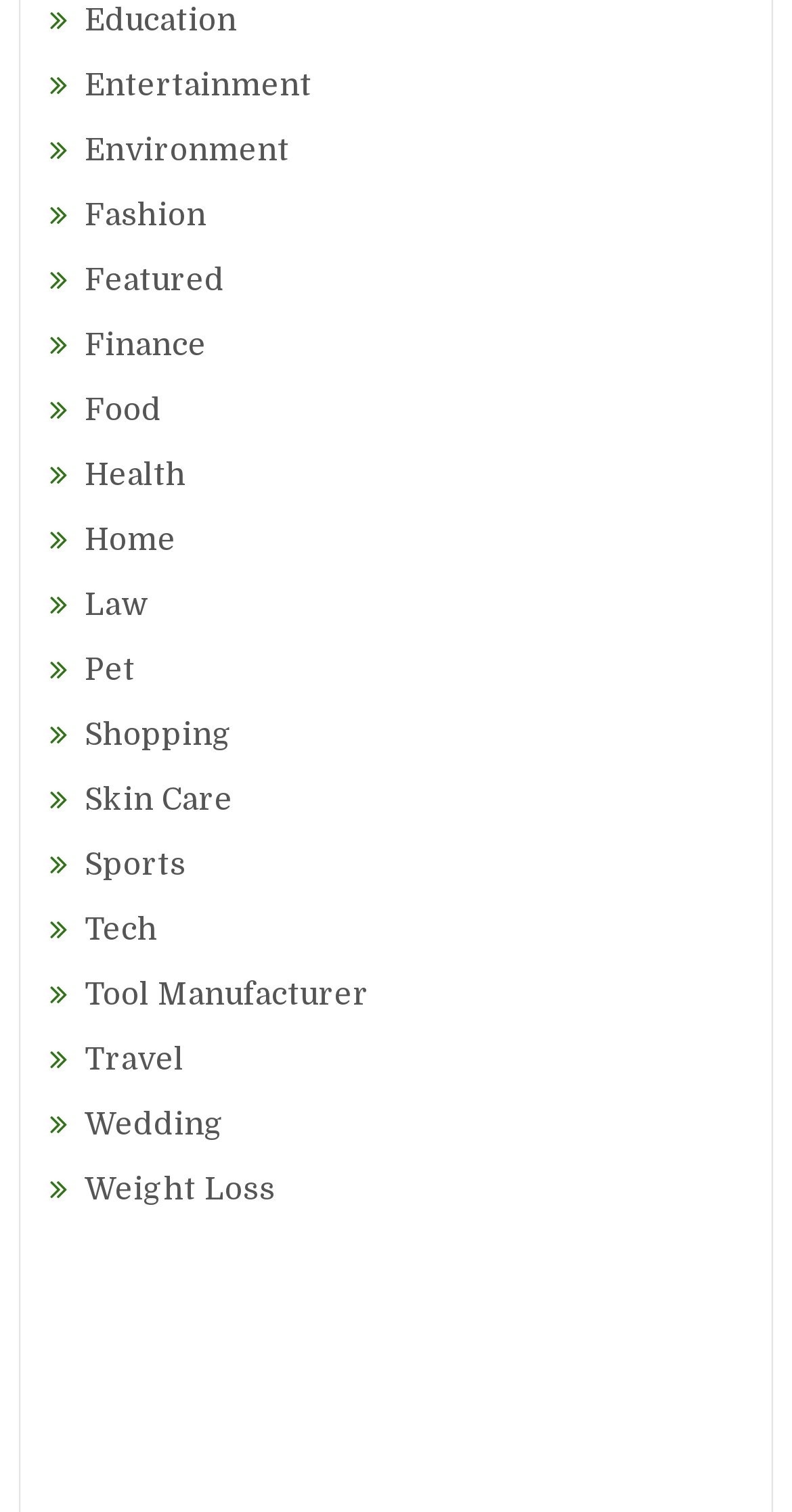Is there a category for Travel?
Please ensure your answer is as detailed and informative as possible.

I browsed the links in the webpage and found a link that says 'Travel', so yes, there is a category for Travel.